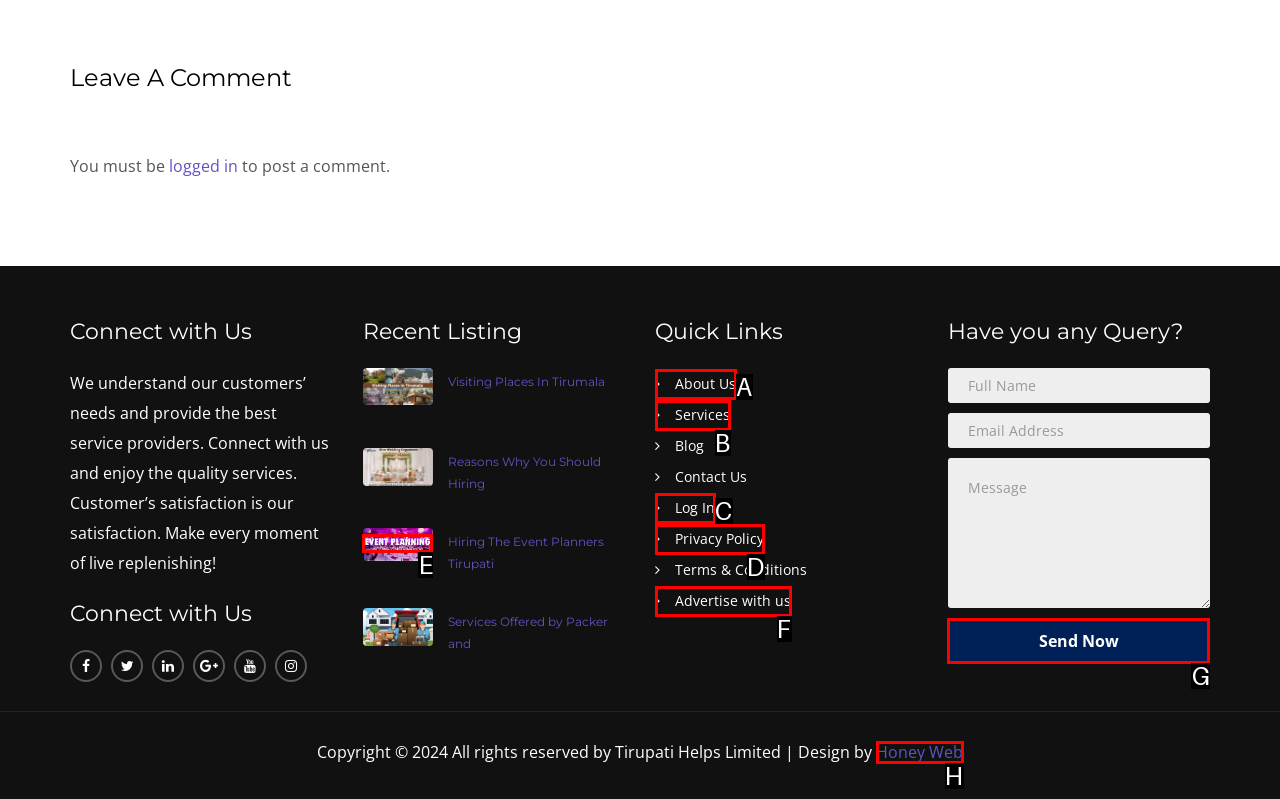Identify the correct UI element to click for this instruction: Send a query
Respond with the appropriate option's letter from the provided choices directly.

G